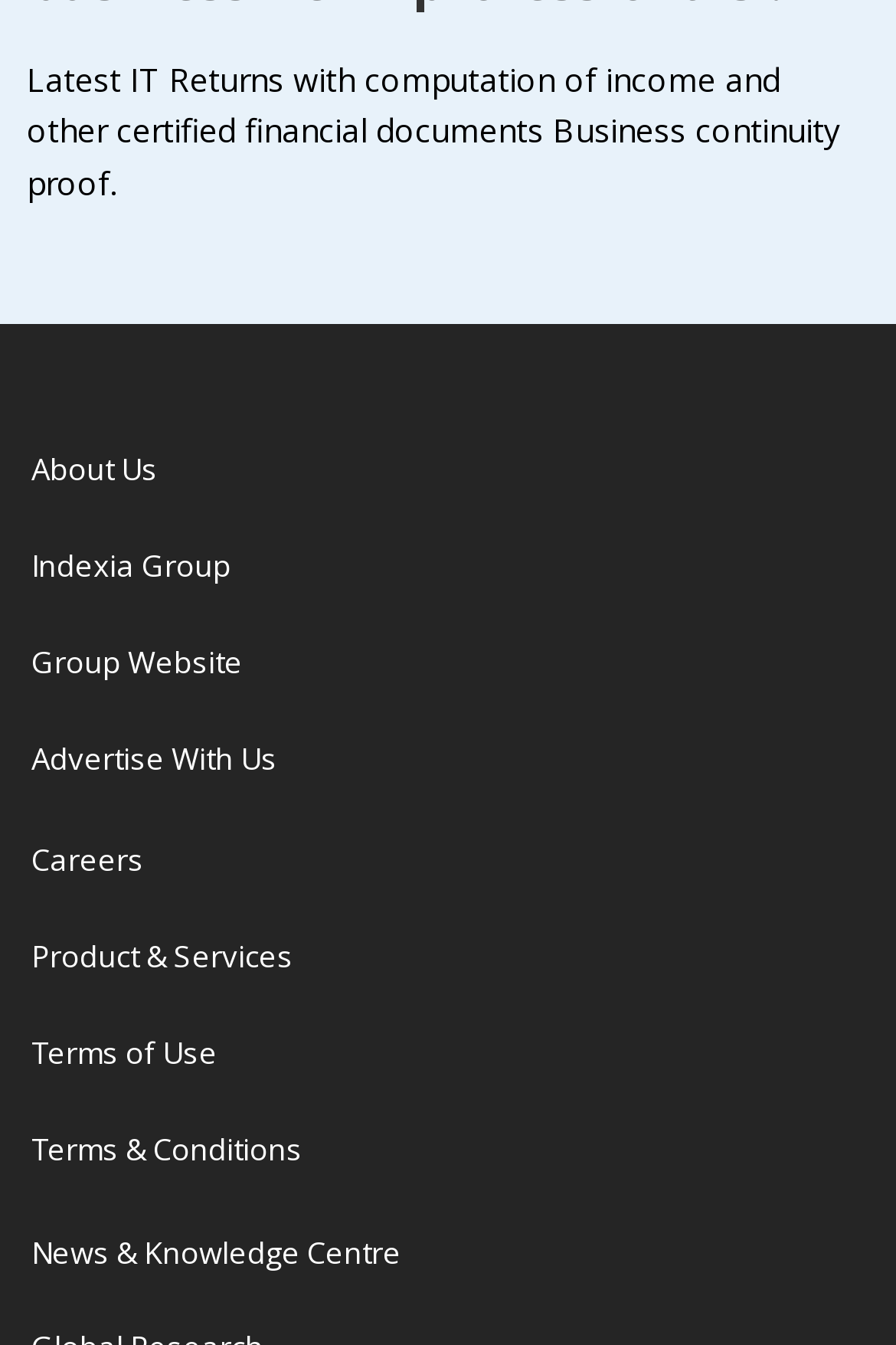Could you locate the bounding box coordinates for the section that should be clicked to accomplish this task: "Click on the 'tff' link".

None